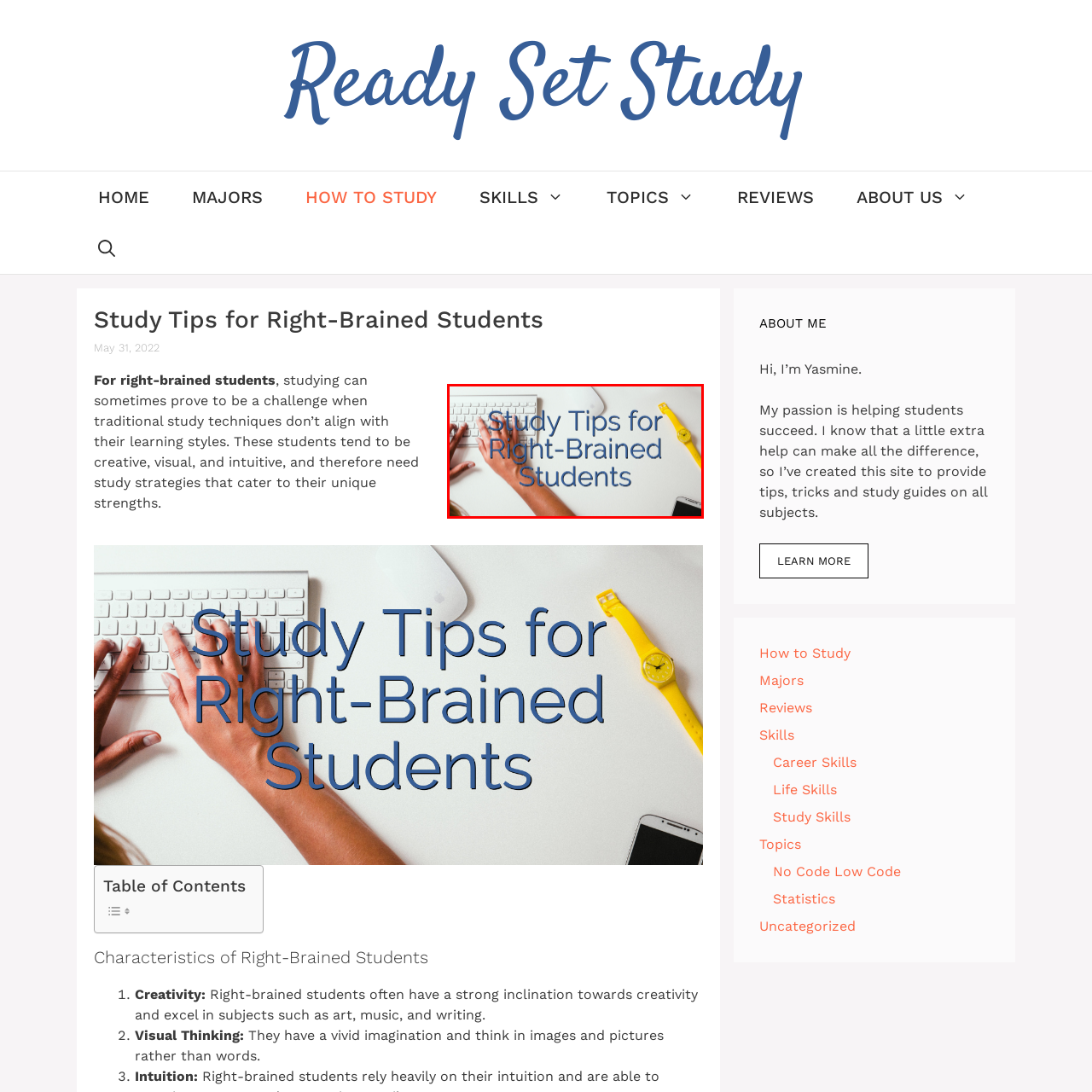Observe the image within the red boundary, What object is positioned to the right of the keyboard? Respond with a one-word or short phrase answer.

Yellow watch